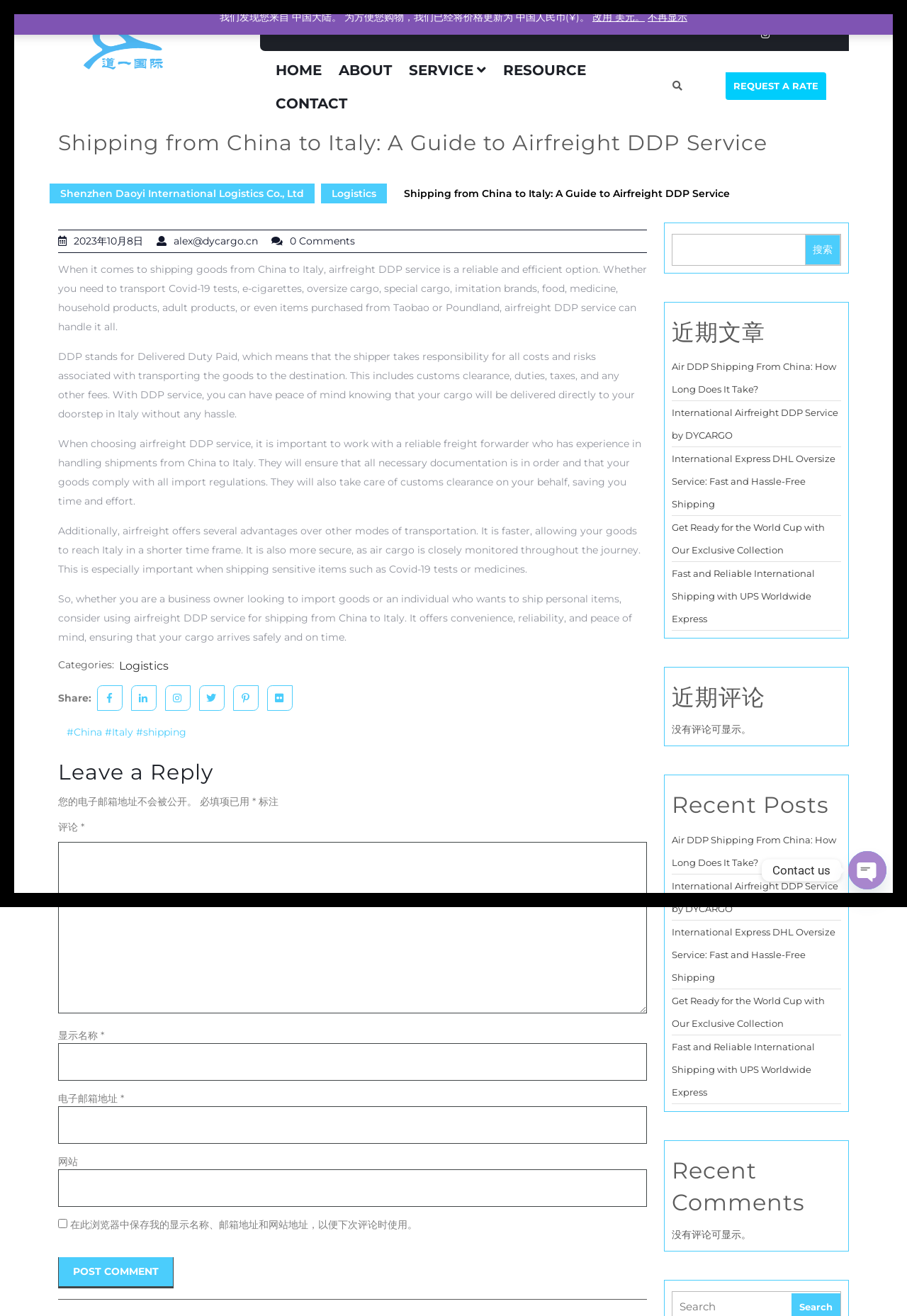What is the purpose of airfreight DDP service?
Offer a detailed and exhaustive answer to the question.

I found the text on the webpage explaining that 'DDP stands for Delivered Duty Paid, which means that the shipper takes responsibility for all costs and risks associated with transporting the goods to the destination.' This suggests that the purpose of airfreight DDP service is to provide a convenient and hassle-free shipping experience for customers.